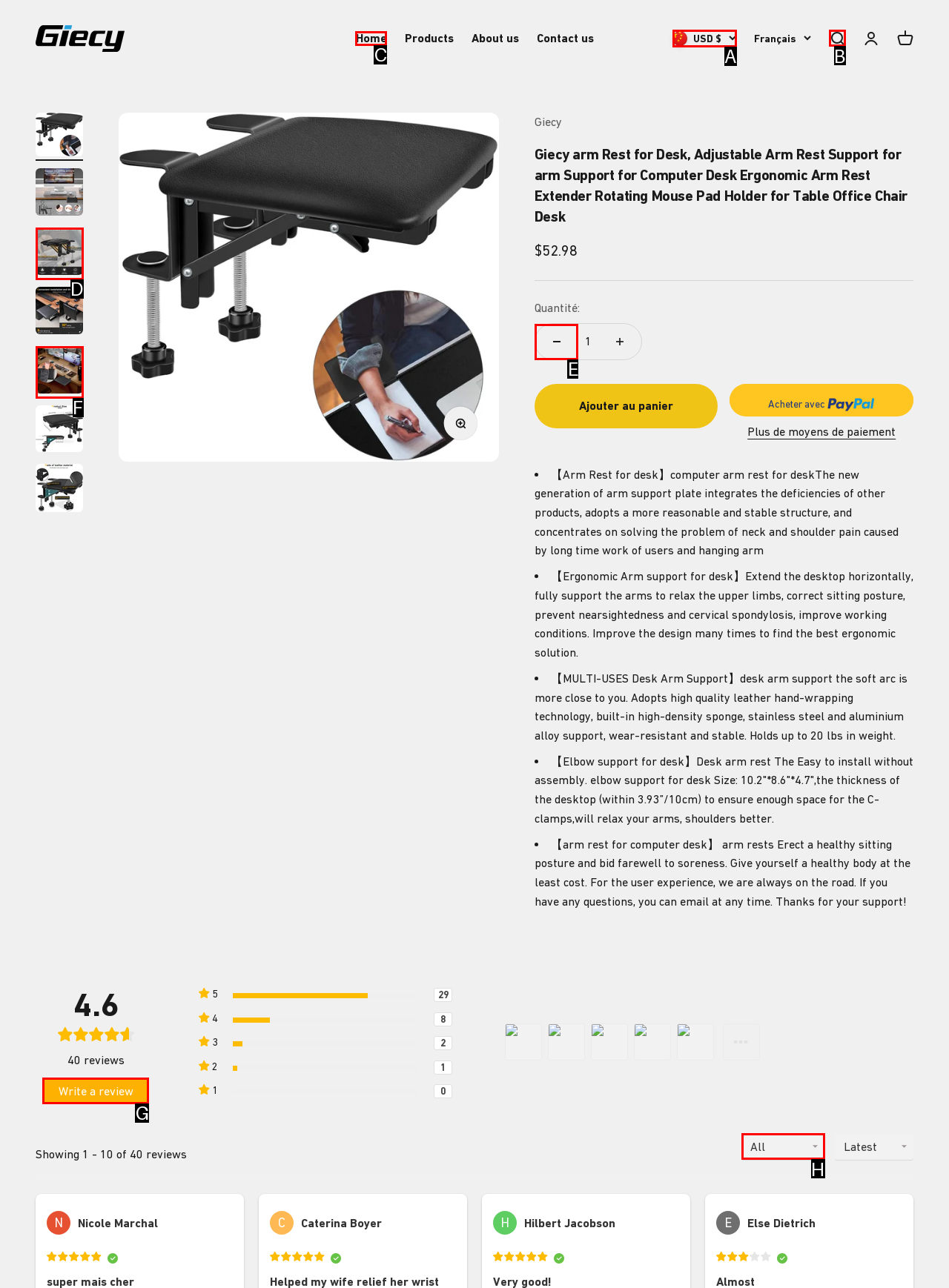For the task: Write a review, specify the letter of the option that should be clicked. Answer with the letter only.

G